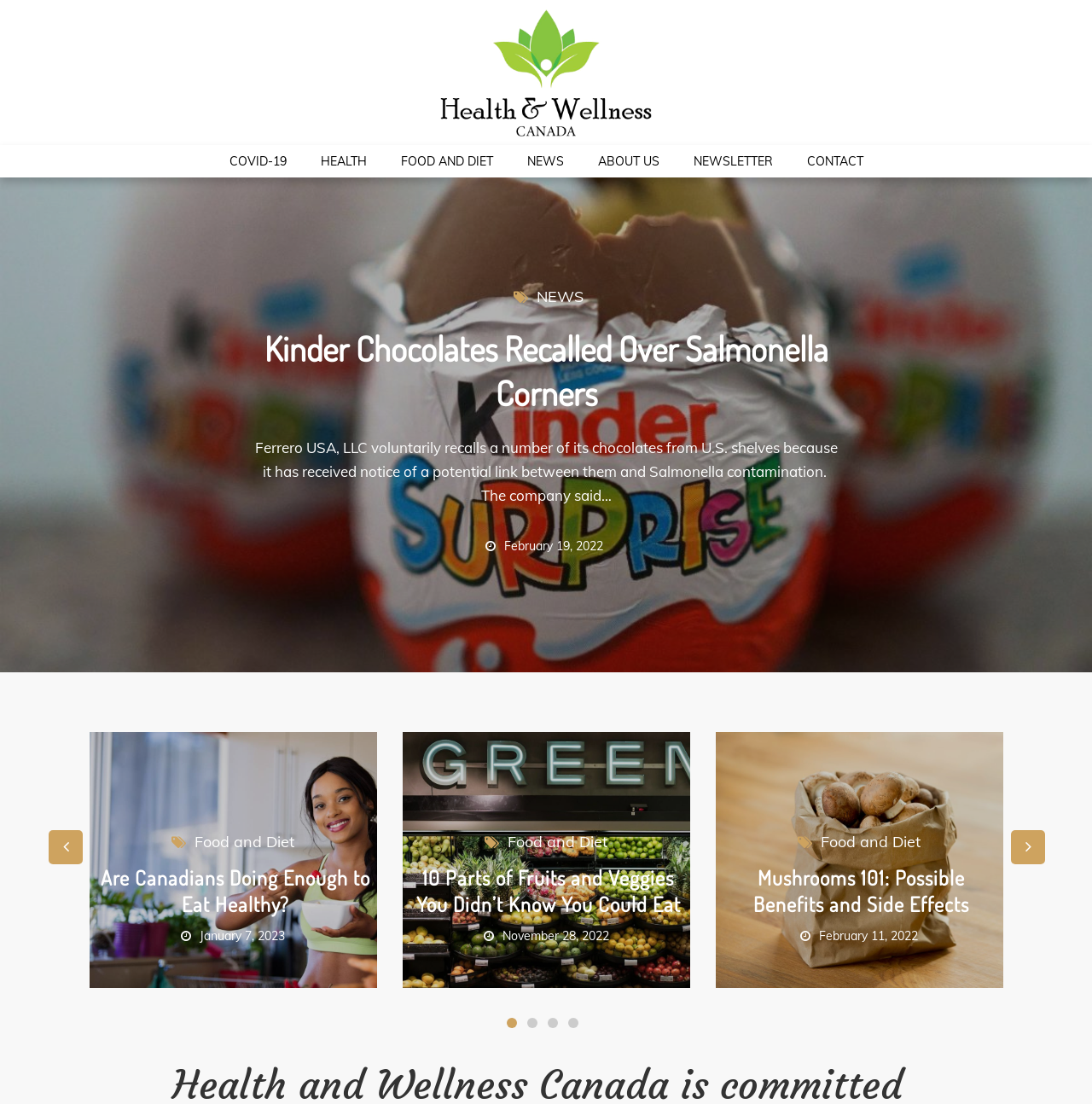Locate the bounding box coordinates of the element that should be clicked to execute the following instruction: "Add to cart".

None